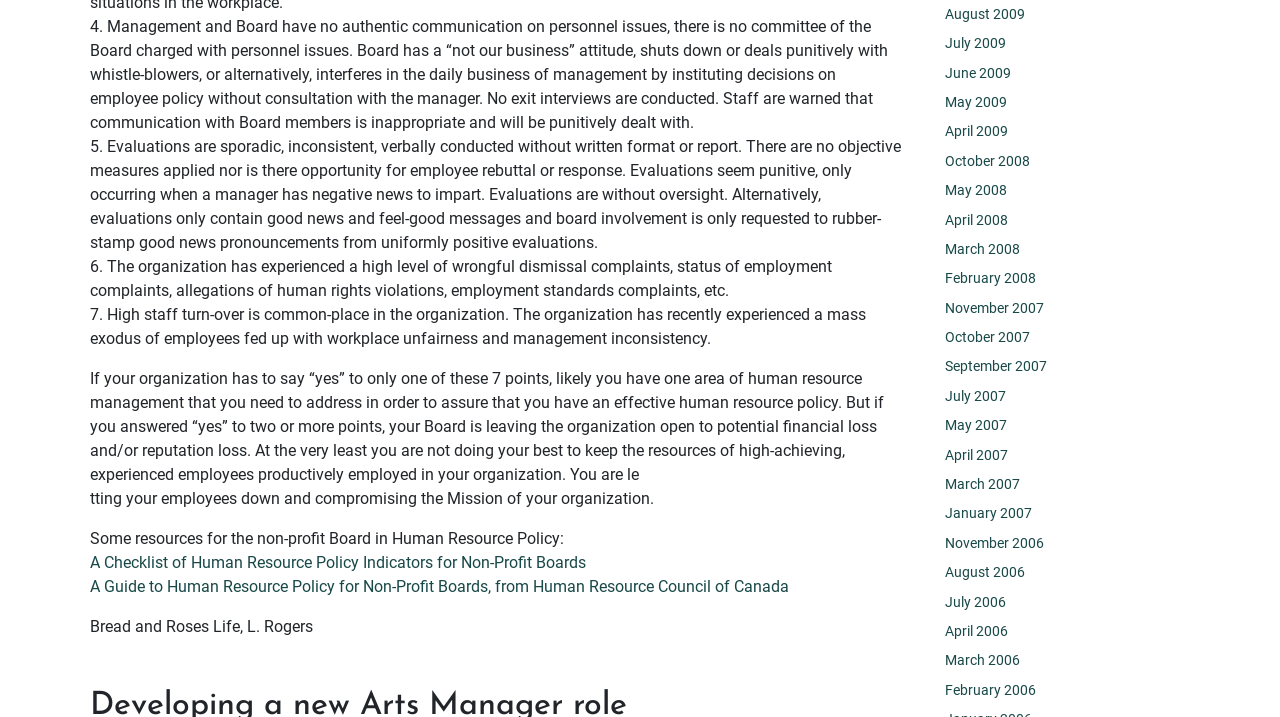What is the significance of the seven points listed on the webpage?
Refer to the image and offer an in-depth and detailed answer to the question.

The seven points listed on the webpage appear to be indicators of ineffective human resource policy and management. They highlight common issues that non-profit boards may face, such as lack of communication, inconsistent evaluations, and high staff turnover. By addressing these issues, non-profit boards can improve their overall human resource management and reduce the risk of financial loss and reputation damage.